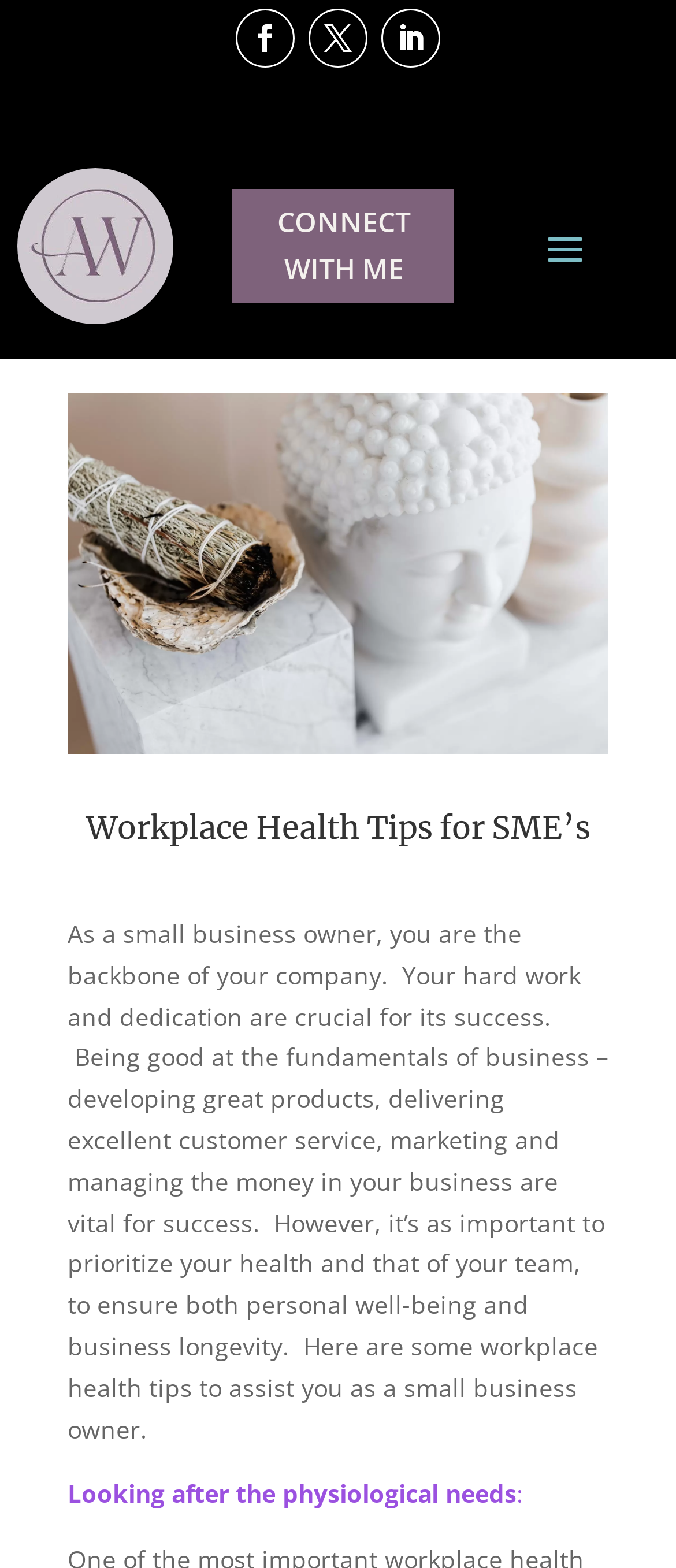Answer the question in one word or a short phrase:
What is the importance of prioritizing health in a business?

Business longevity